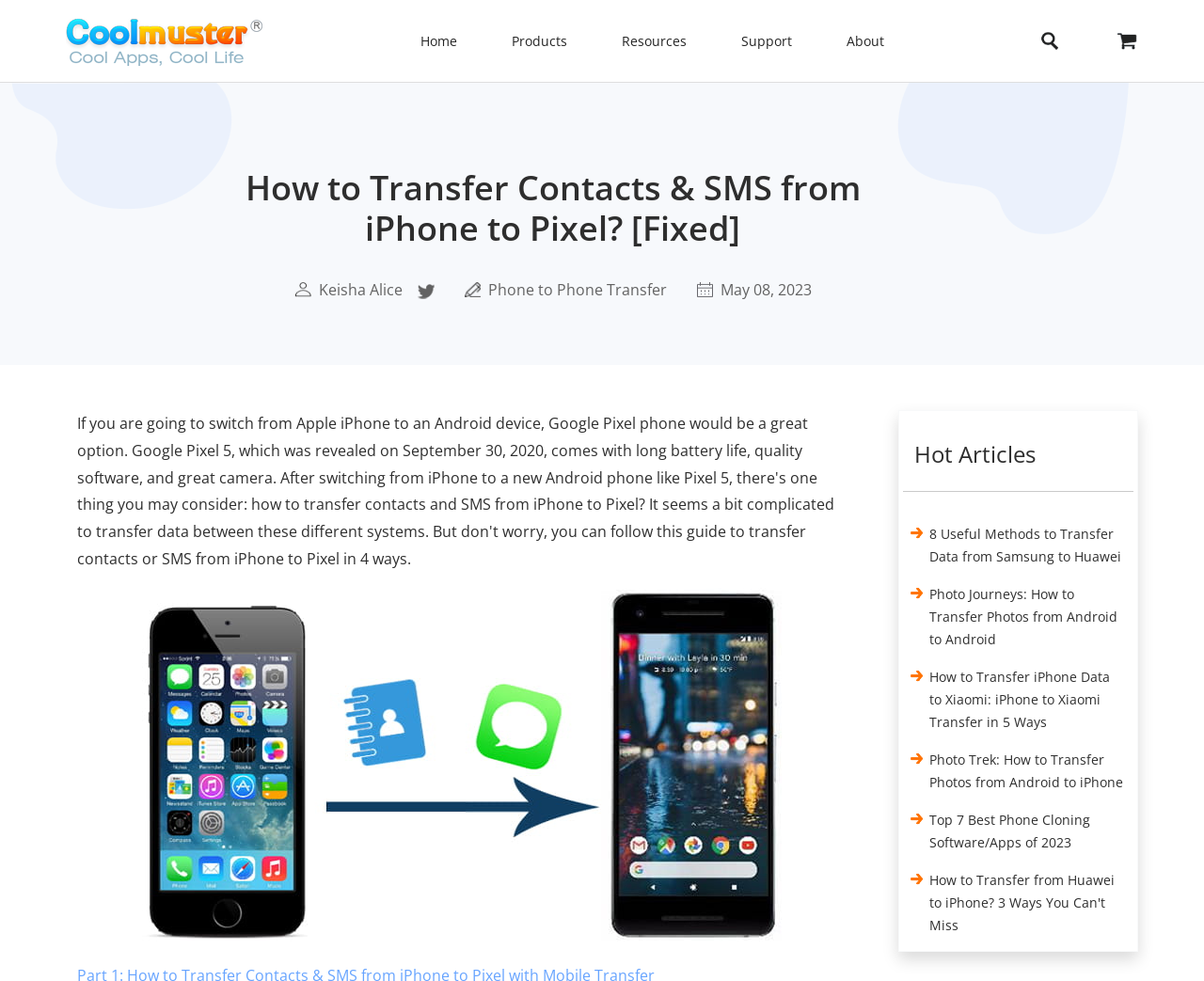How many images are there in the article?
Give a detailed explanation using the information visible in the image.

I counted the number of image elements with bounding box coordinates [0.009, 0.084, 0.193, 0.214], [0.244, 0.288, 0.258, 0.303], [0.386, 0.288, 0.399, 0.303], [0.579, 0.288, 0.592, 0.303], and [0.111, 0.599, 0.658, 0.965] which are likely to be images in the article.